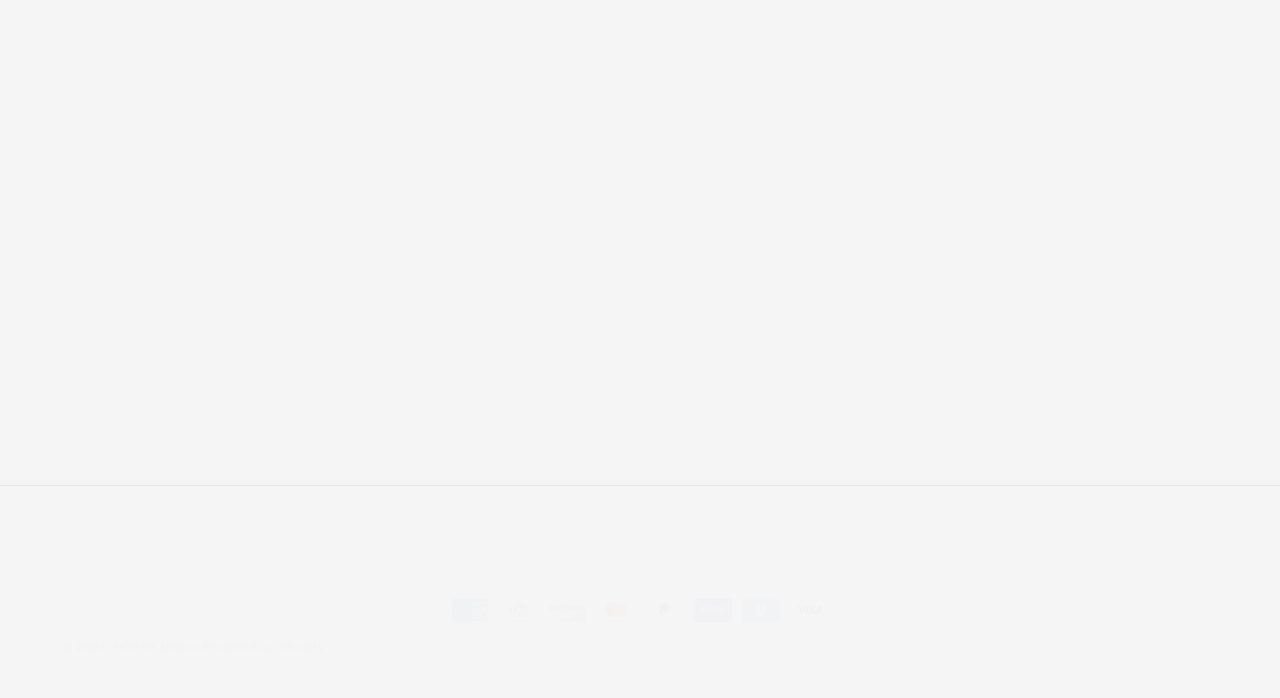Indicate the bounding box coordinates of the element that needs to be clicked to satisfy the following instruction: "Add Decaf Jimmy's Hometown Blend to cart". The coordinates should be four float numbers between 0 and 1, i.e., [left, top, right, bottom].

[0.685, 0.567, 0.931, 0.638]